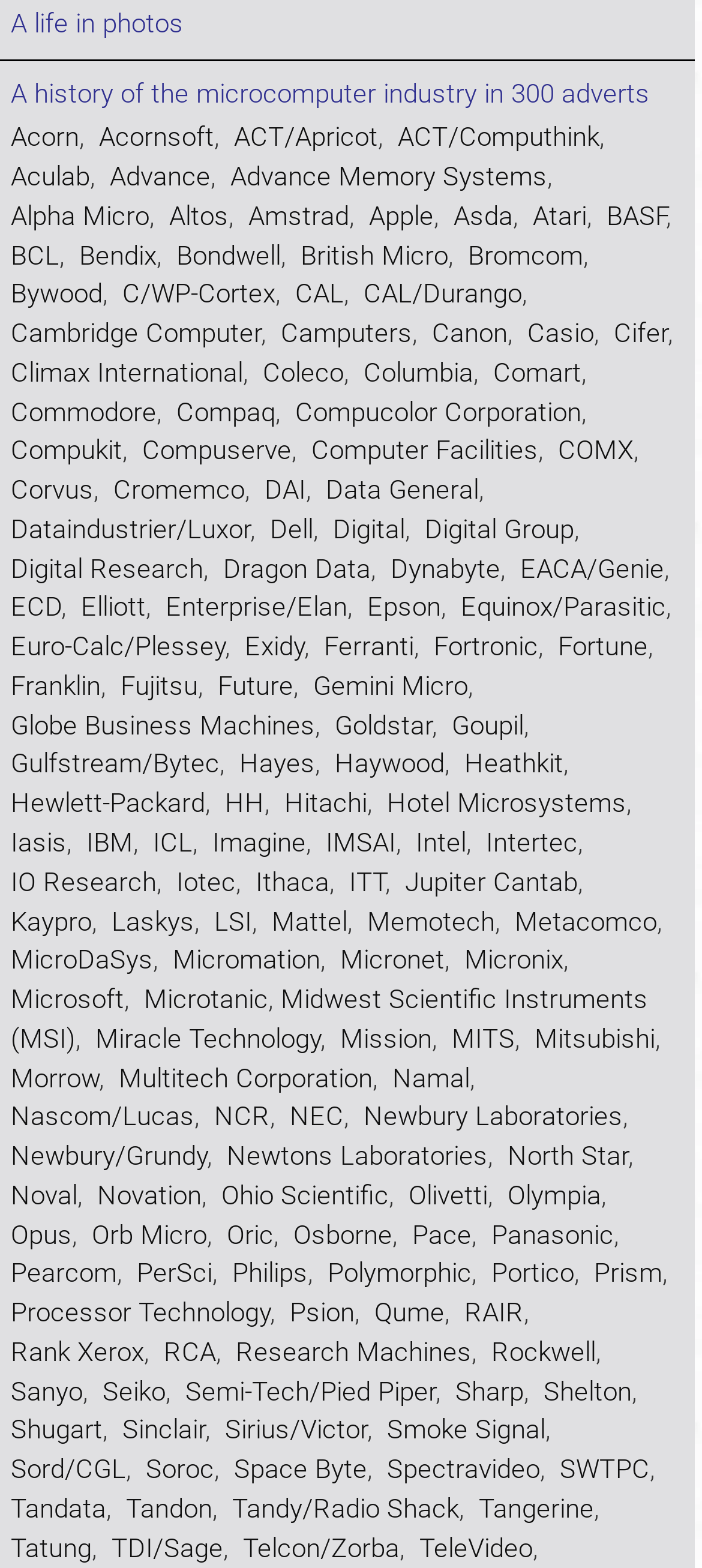What is the first link on the webpage?
Please provide a single word or phrase answer based on the image.

A life in photos